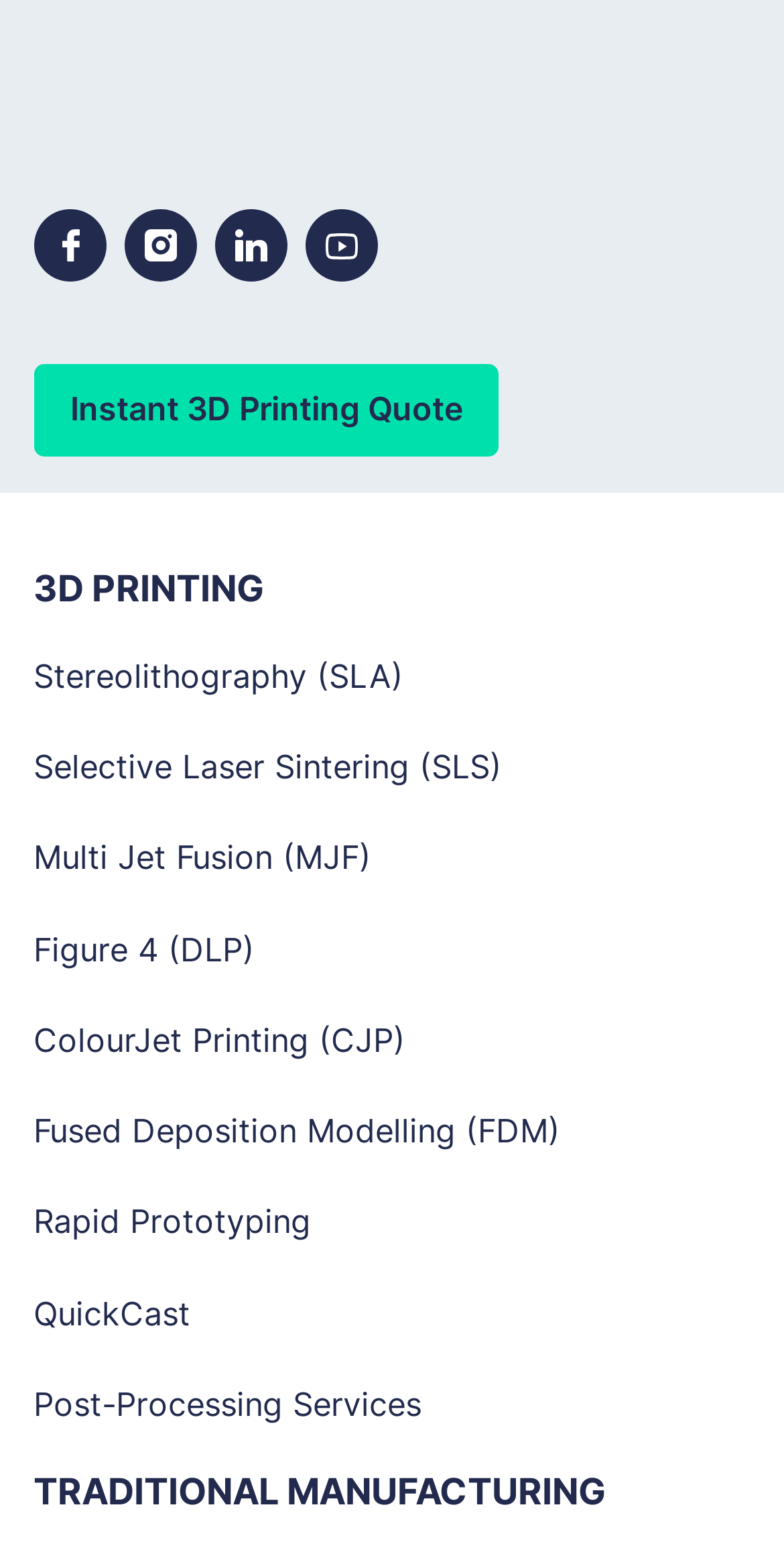Indicate the bounding box coordinates of the element that needs to be clicked to satisfy the following instruction: "View recent post Creature from the Black Lagoon (1954)". The coordinates should be four float numbers between 0 and 1, i.e., [left, top, right, bottom].

None